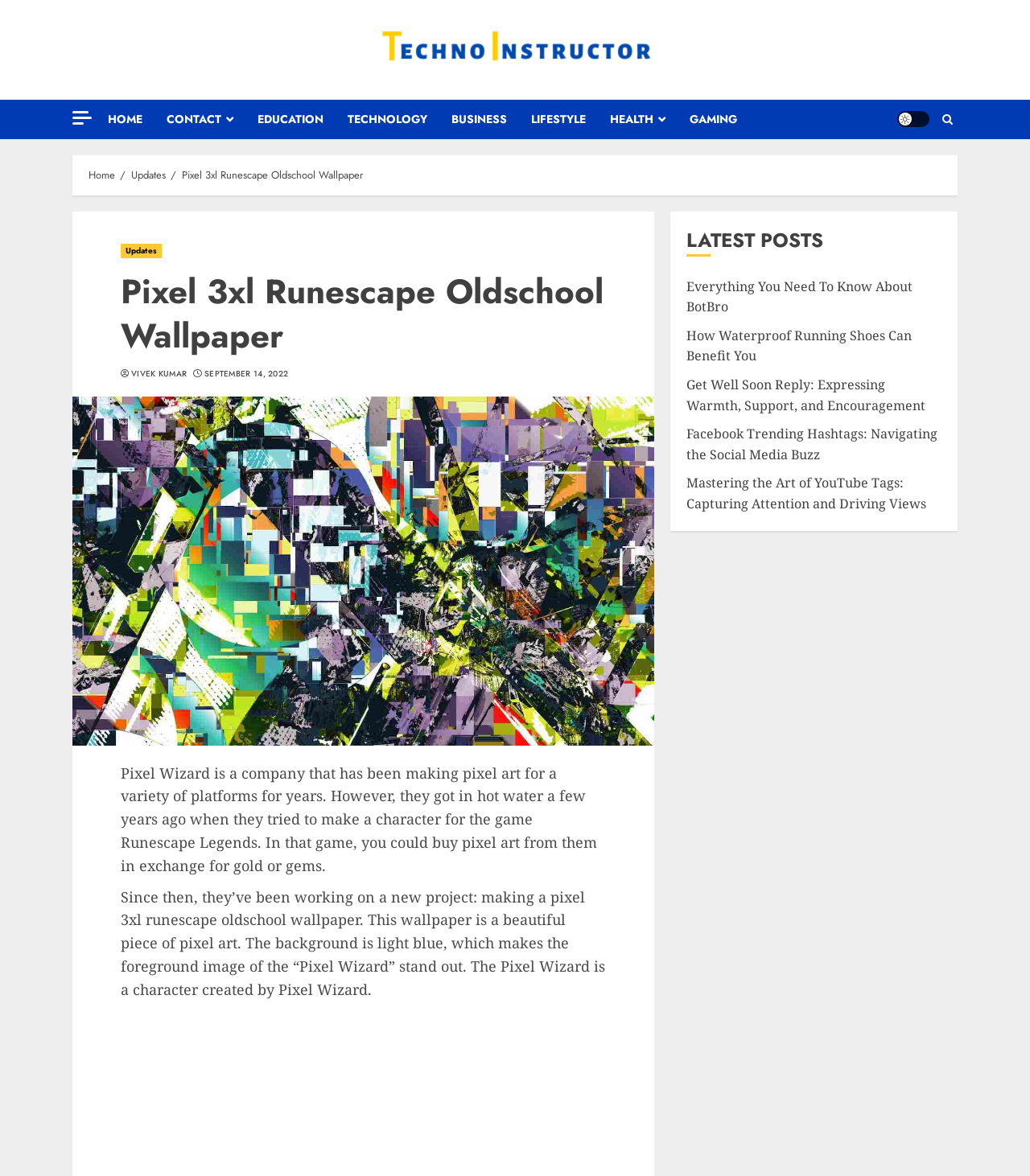Determine the bounding box coordinates of the area to click in order to meet this instruction: "Read the latest post about BotBro".

[0.667, 0.236, 0.886, 0.269]